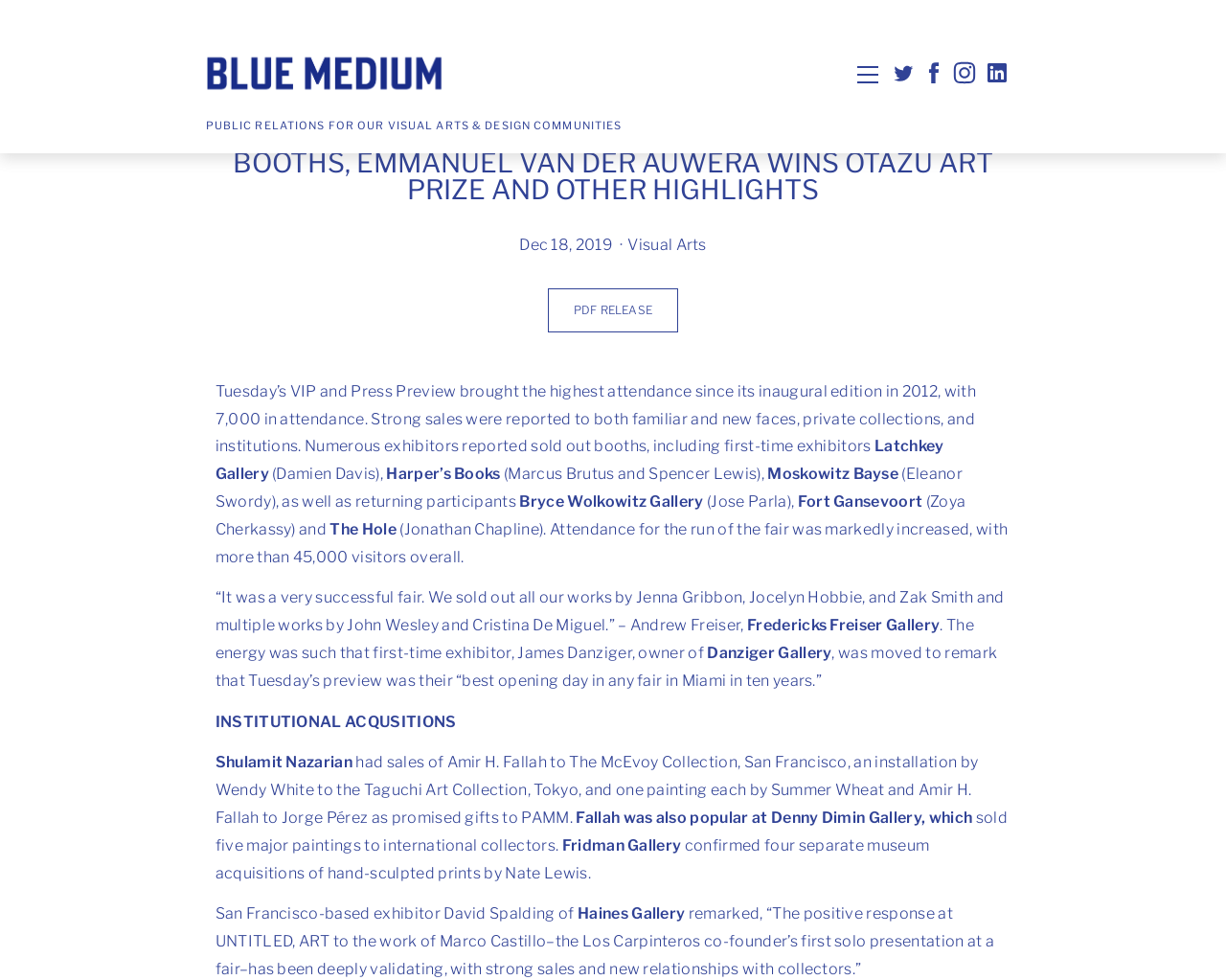Provide a short, one-word or phrase answer to the question below:
What is the date of the VIP and Press Preview?

Dec 18, 2019